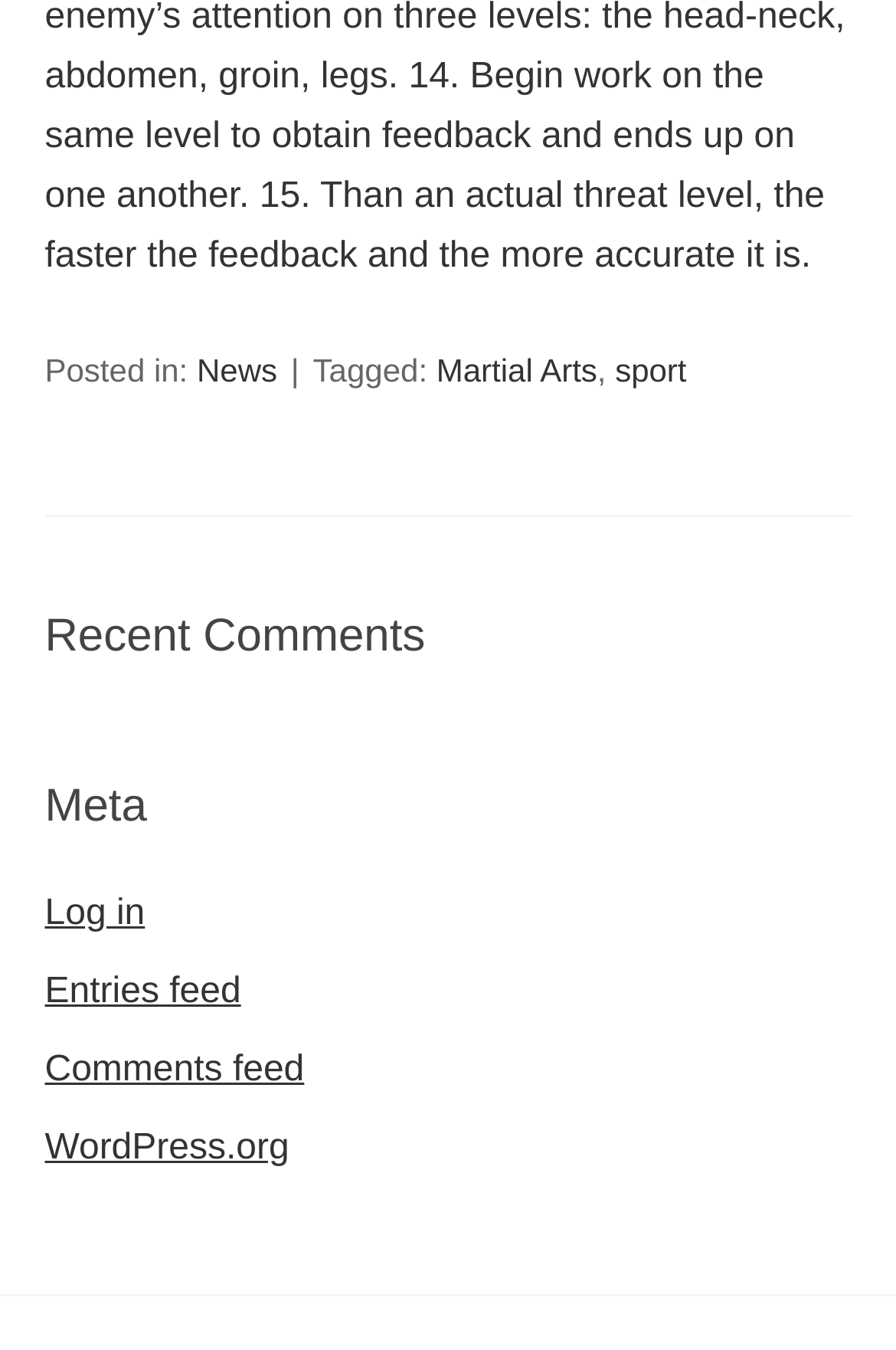Provide your answer in one word or a succinct phrase for the question: 
What is the last link in the footer section?

WordPress.org